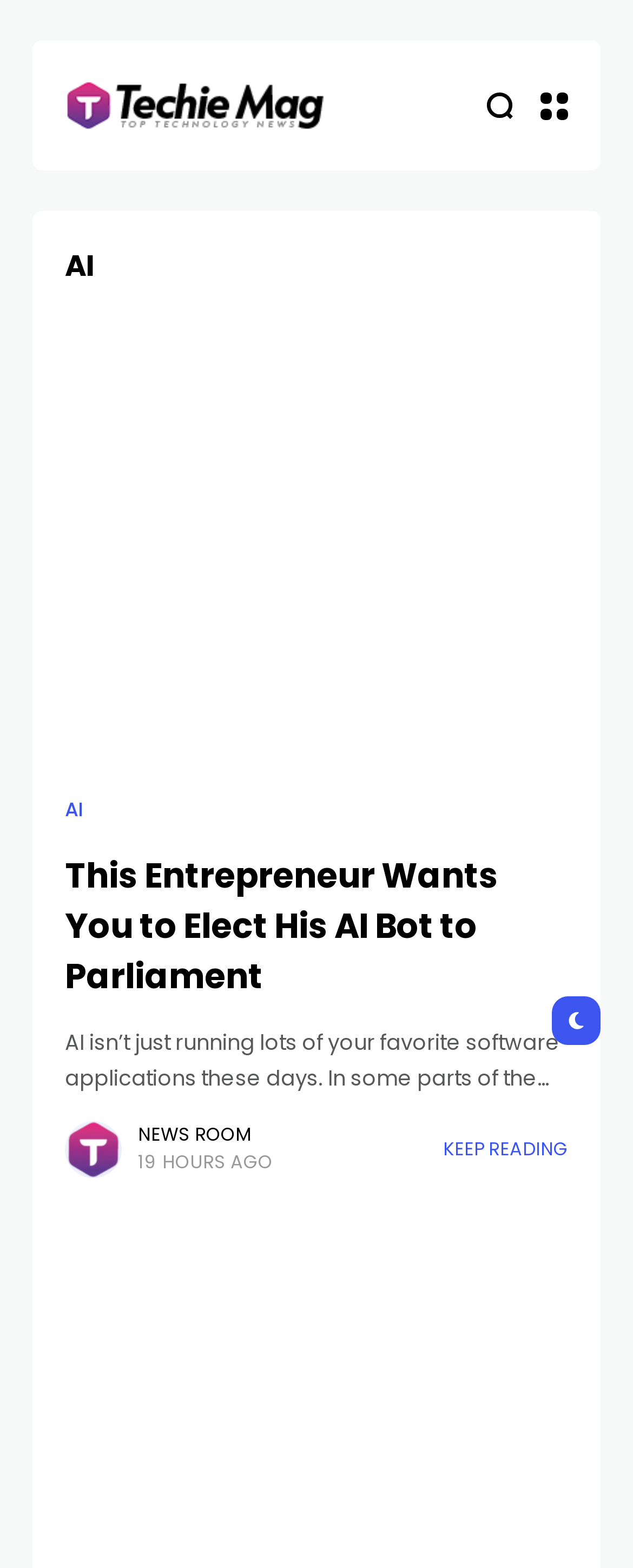What is the title of the news article?
Examine the image and give a concise answer in one word or a short phrase.

This Entrepreneur Wants You to Elect His AI Bot to Parliament